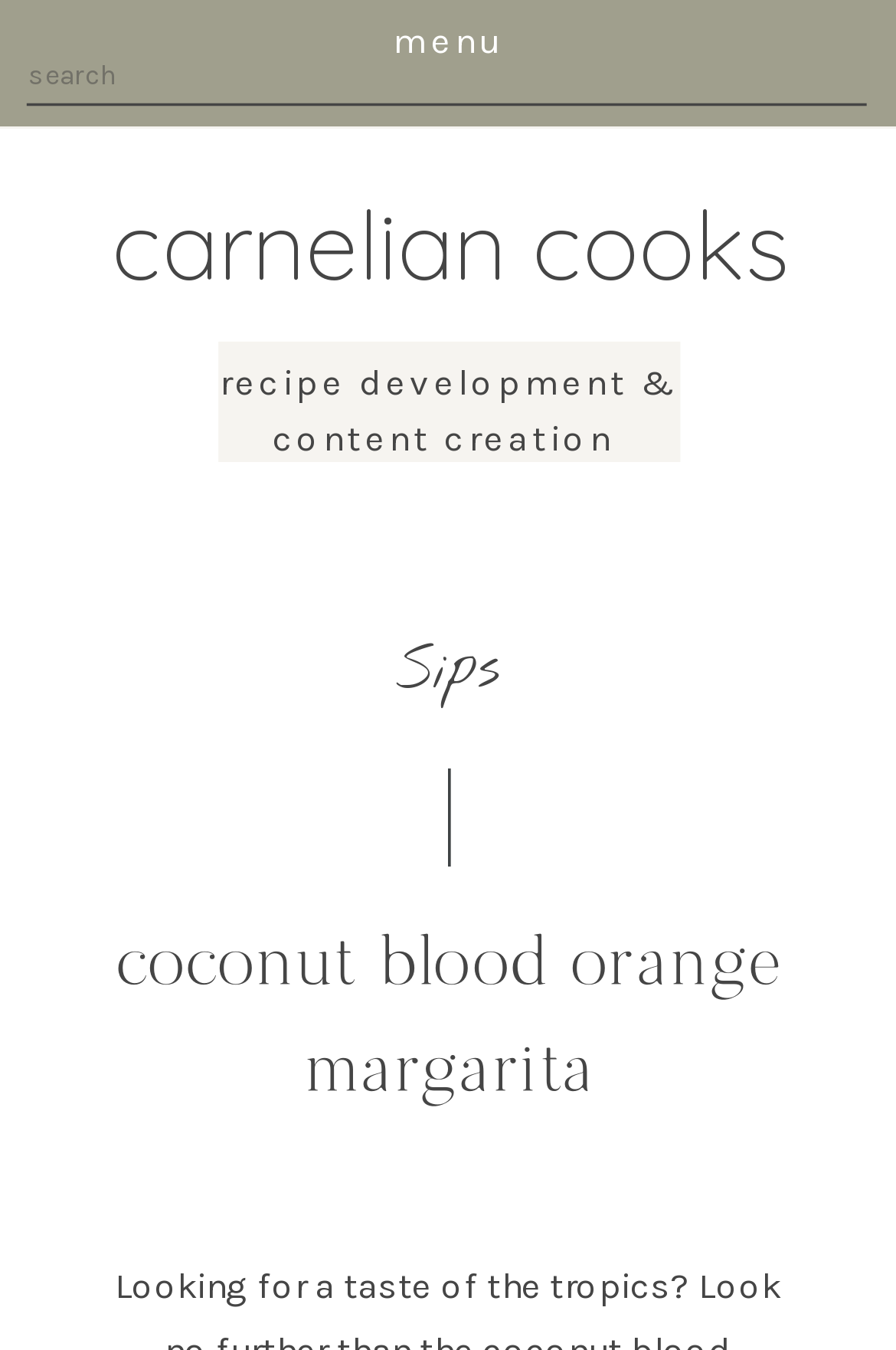Identify the bounding box of the HTML element described here: "parent_node: Search for: name="s" placeholder="search"". Provide the coordinates as four float numbers between 0 and 1: [left, top, right, bottom].

[0.031, 0.037, 0.334, 0.075]